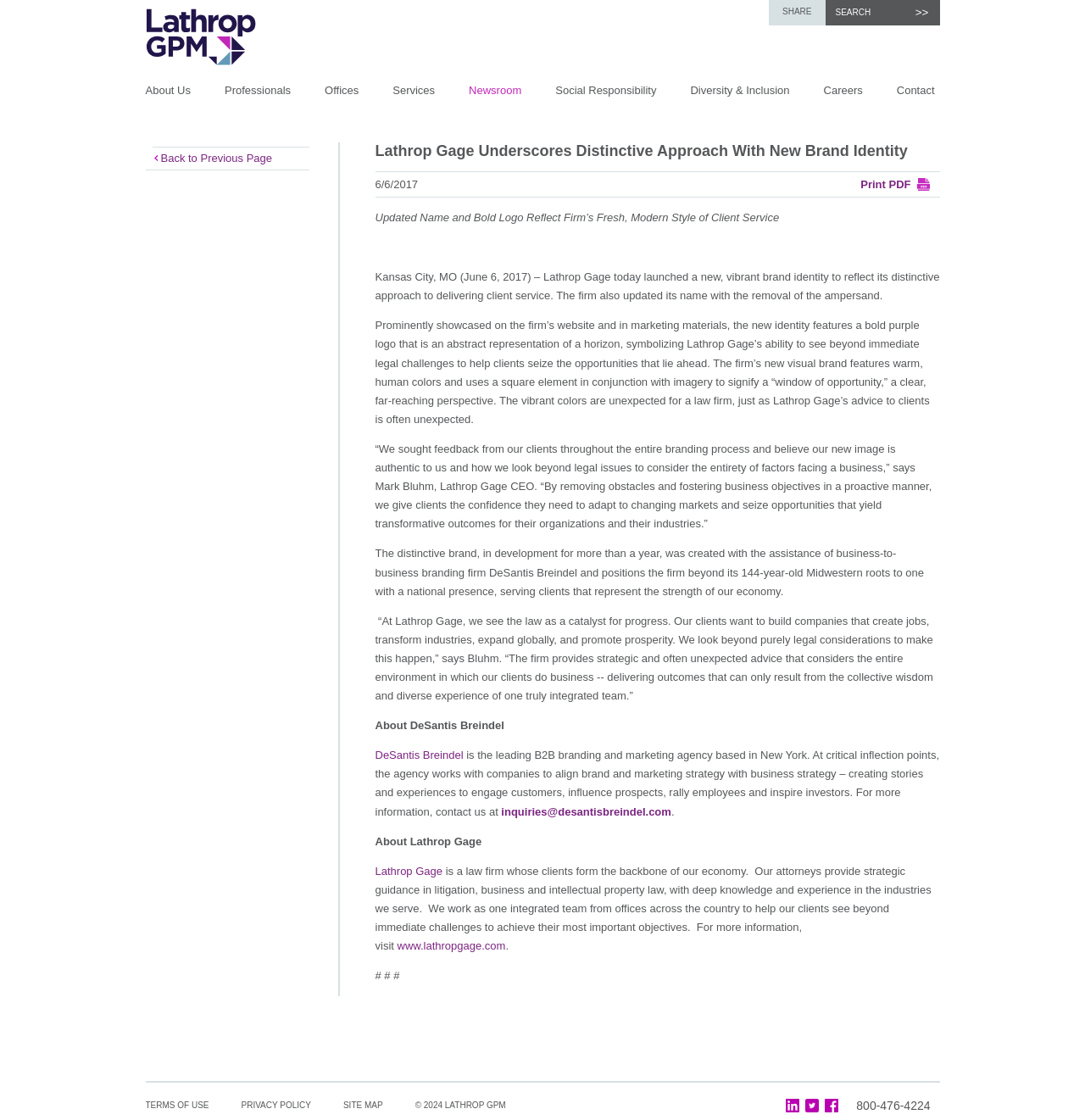Identify the bounding box coordinates of the element to click to follow this instruction: 'Click the '>>' button'. Ensure the coordinates are four float values between 0 and 1, provided as [left, top, right, bottom].

[0.835, 0.005, 0.864, 0.015]